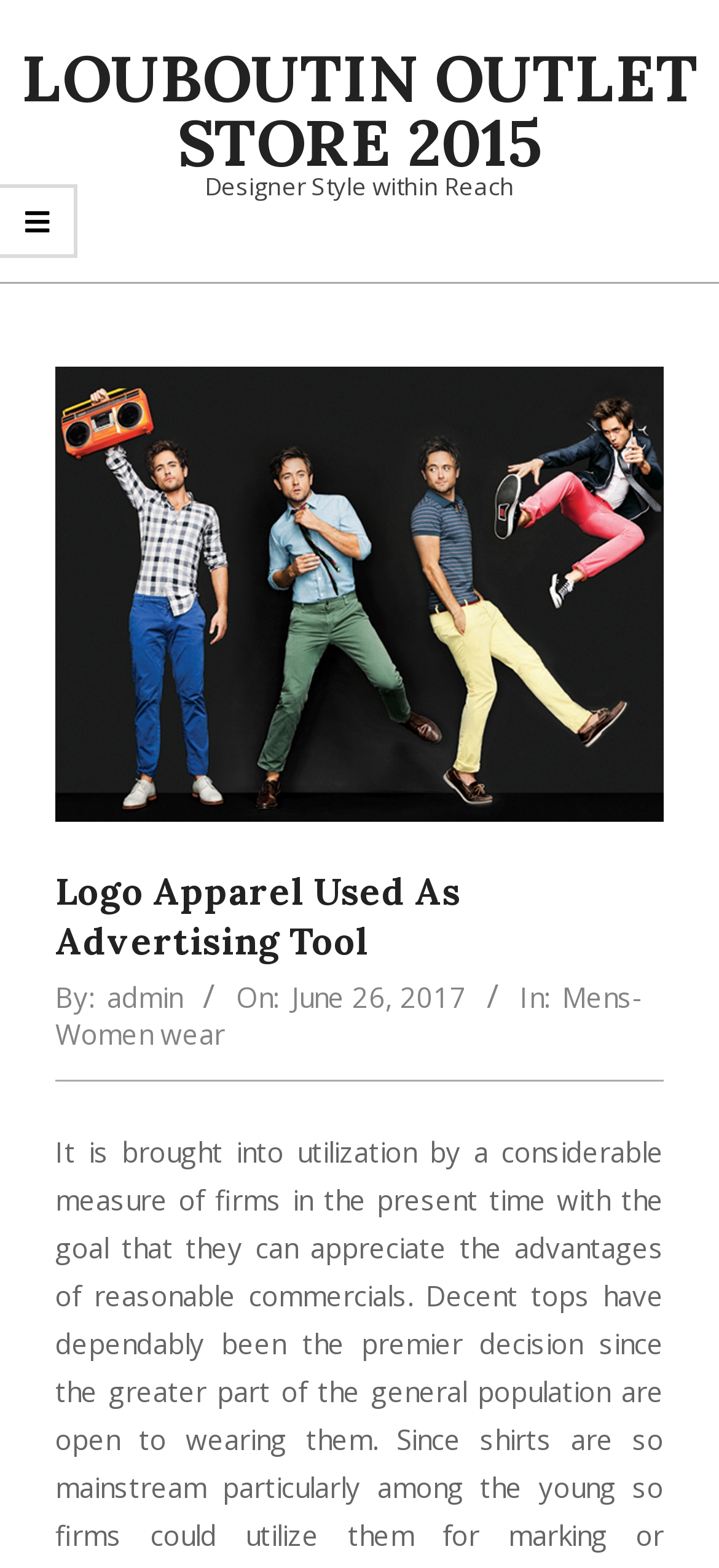Who is the author of the article?
Please give a detailed and elaborate answer to the question based on the image.

The author of the article can be found in the link 'admin' located below the heading 'Logo Apparel Used As Advertising Tool'.